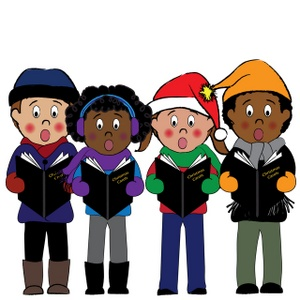Answer this question in one word or a short phrase: How many carolers are in the image?

Four